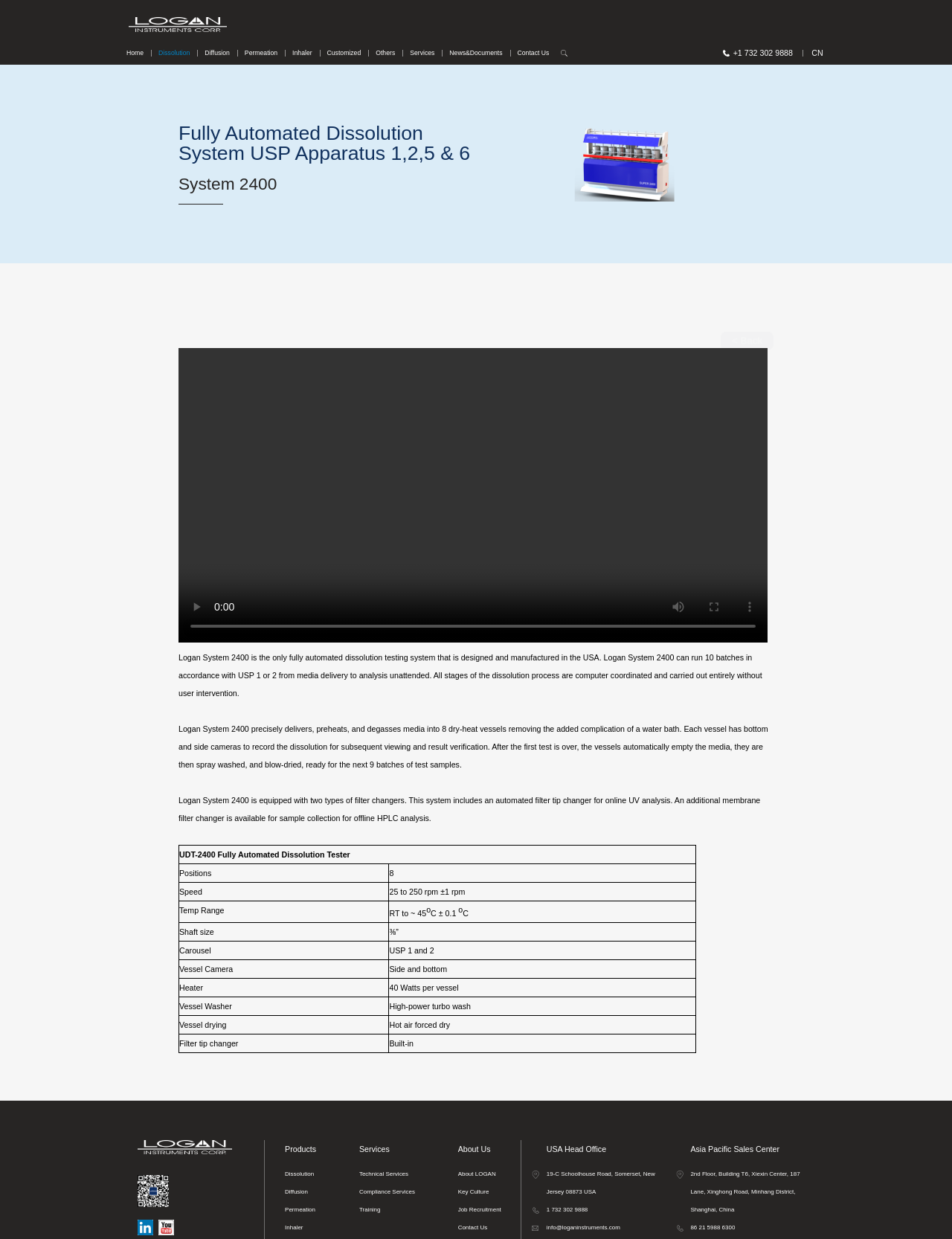Find the bounding box coordinates of the area that needs to be clicked in order to achieve the following instruction: "Learn about USP 1/2/5/6". The coordinates should be specified as four float numbers between 0 and 1, i.e., [left, top, right, bottom].

[0.166, 0.052, 0.28, 0.069]